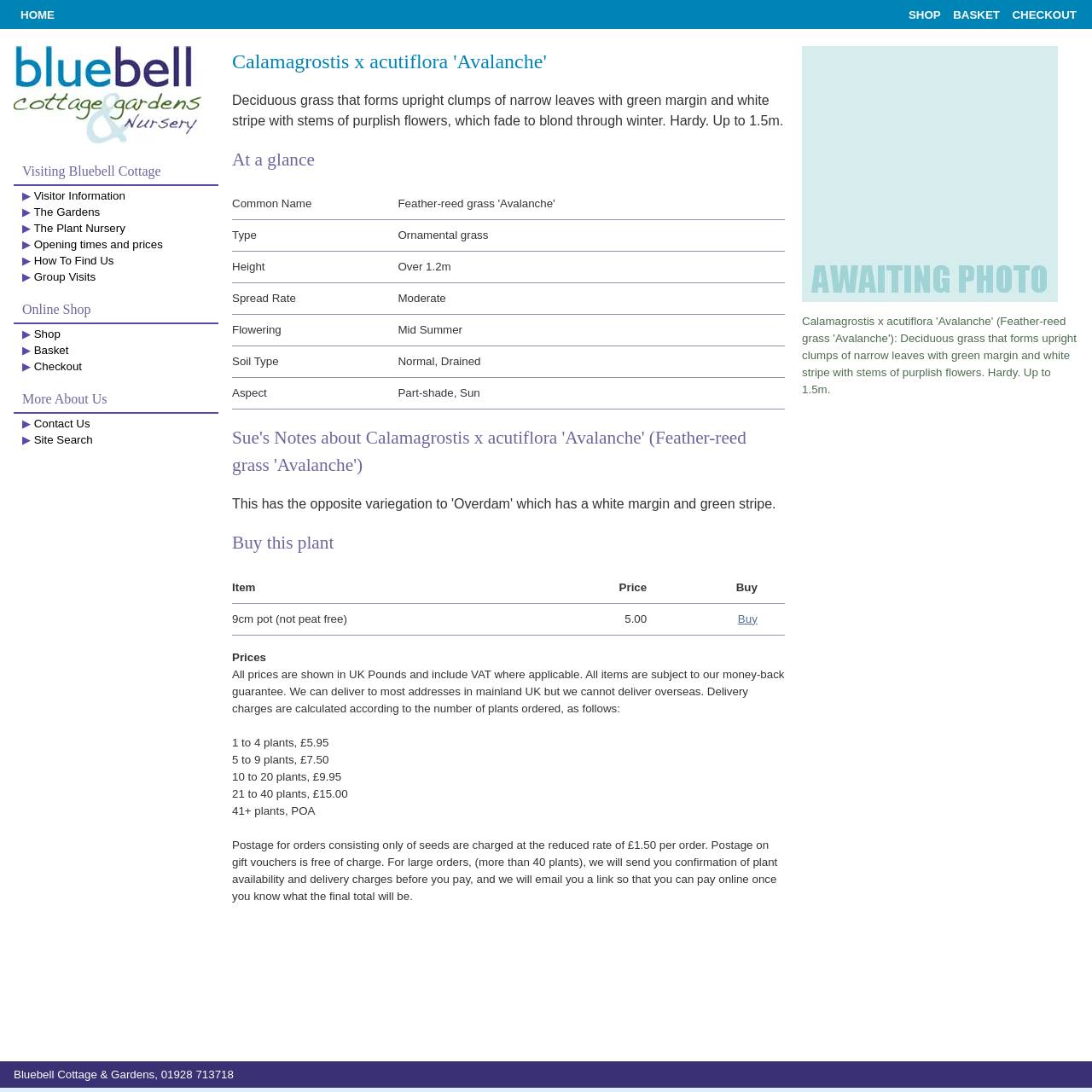Determine the bounding box coordinates for the region that must be clicked to execute the following instruction: "go to home page".

[0.012, 0.12, 0.184, 0.134]